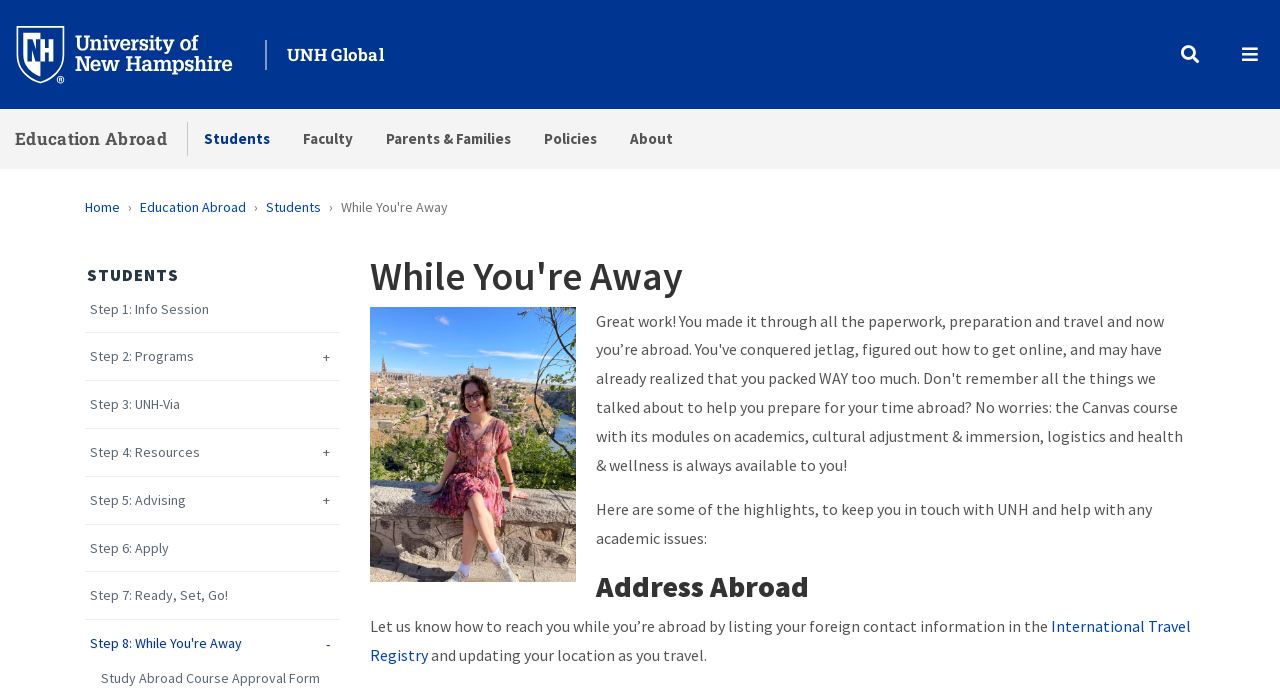Please provide a comprehensive answer to the question based on the screenshot: What is the name of the university?

I found the answer by looking at the link 'University of New Hampshire' which is a child element of the complementary element with bounding box coordinates [0.012, 0.061, 0.207, 0.09].